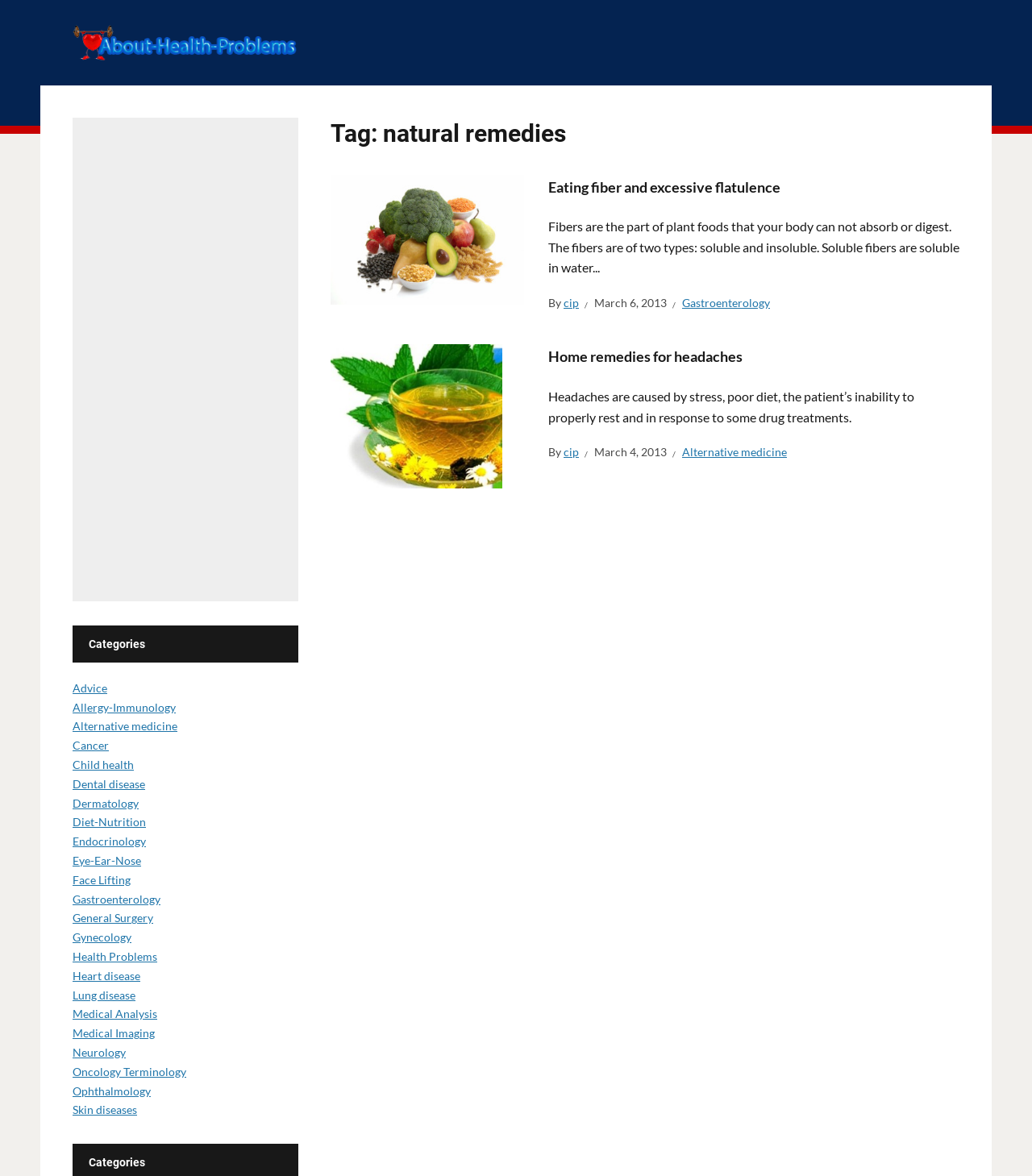Could you provide the bounding box coordinates for the portion of the screen to click to complete this instruction: "View the advertisement"?

[0.07, 0.1, 0.289, 0.512]